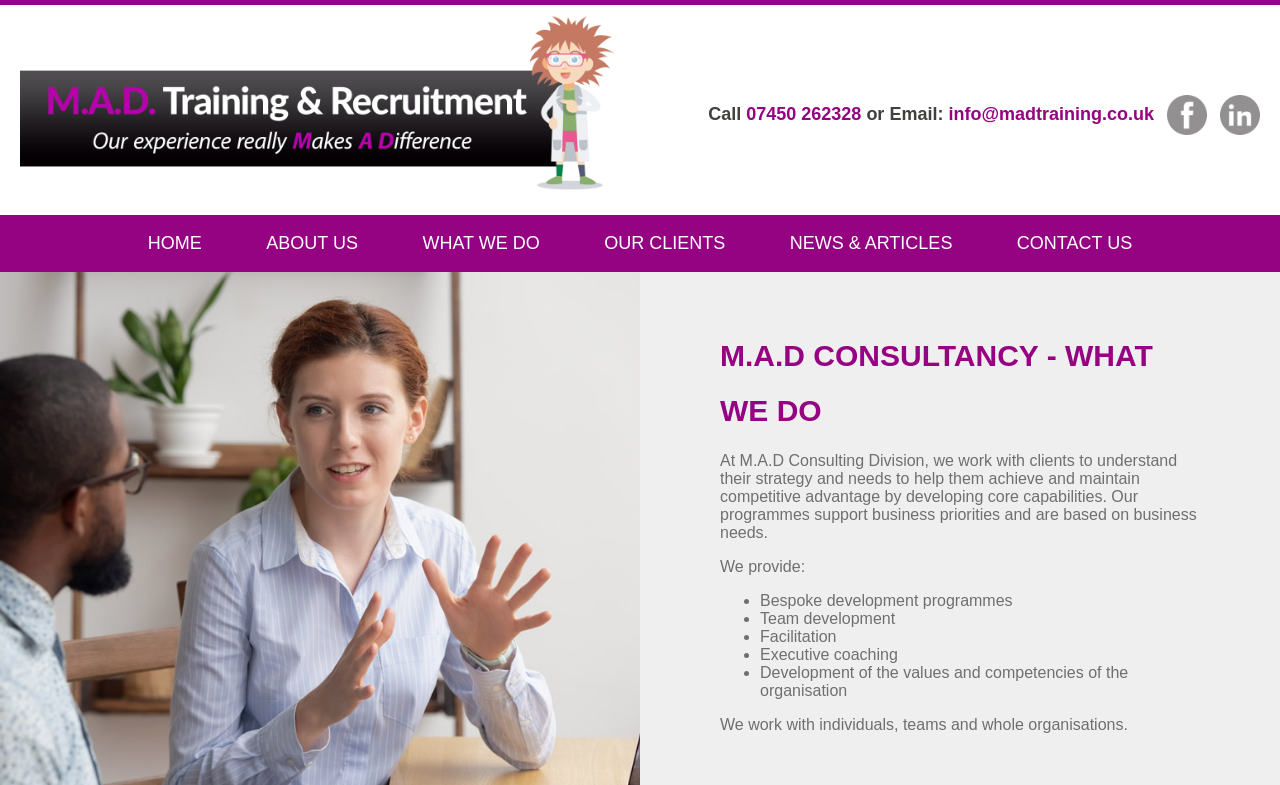Specify the bounding box coordinates (top-left x, top-left y, bottom-right x, bottom-right y) of the UI element in the screenshot that matches this description: OUR CLIENTS

[0.46, 0.274, 0.578, 0.346]